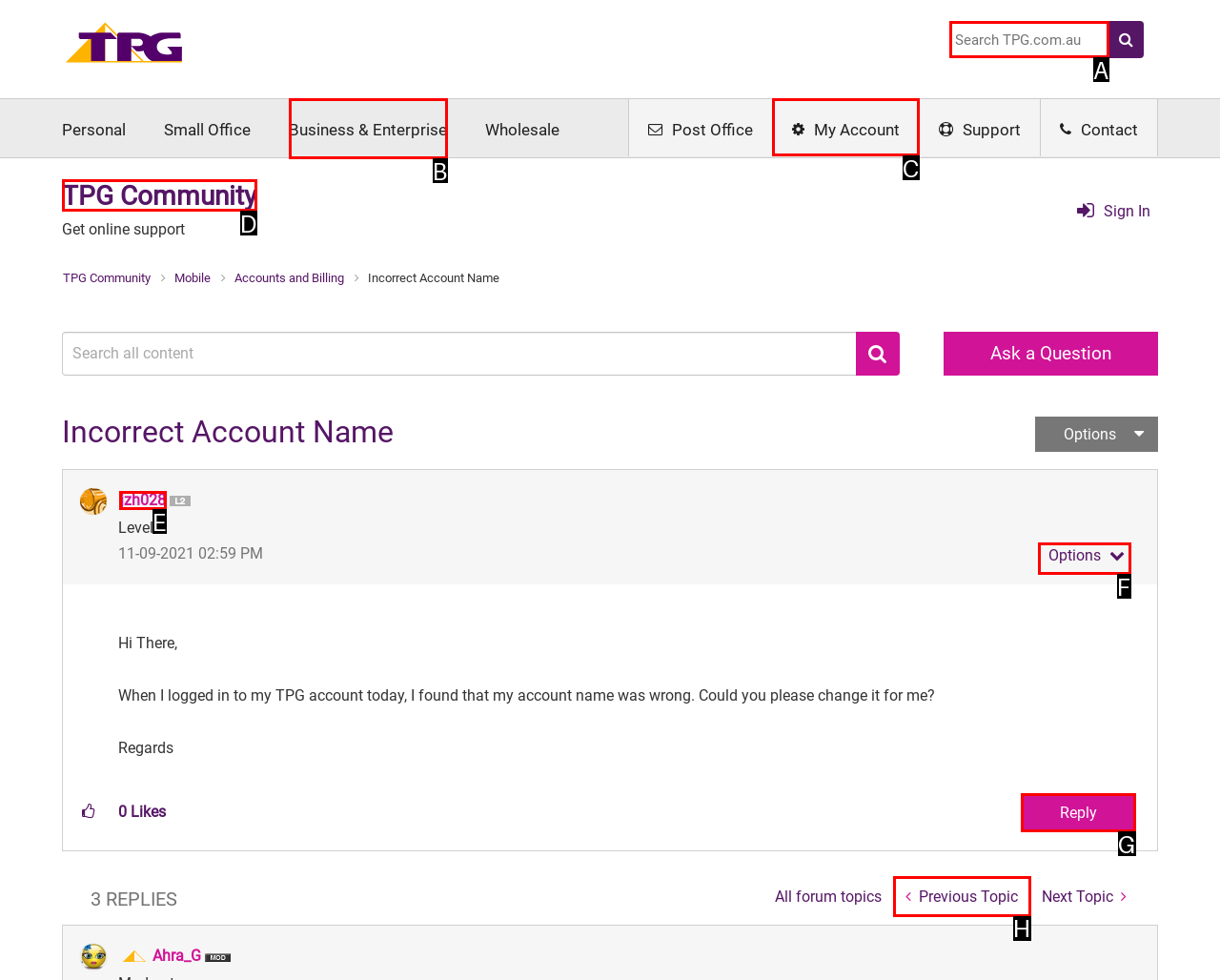Select the right option to accomplish this task: Click on the '5 Secrets To Reduce PFAS' link. Reply with the letter corresponding to the correct UI element.

None